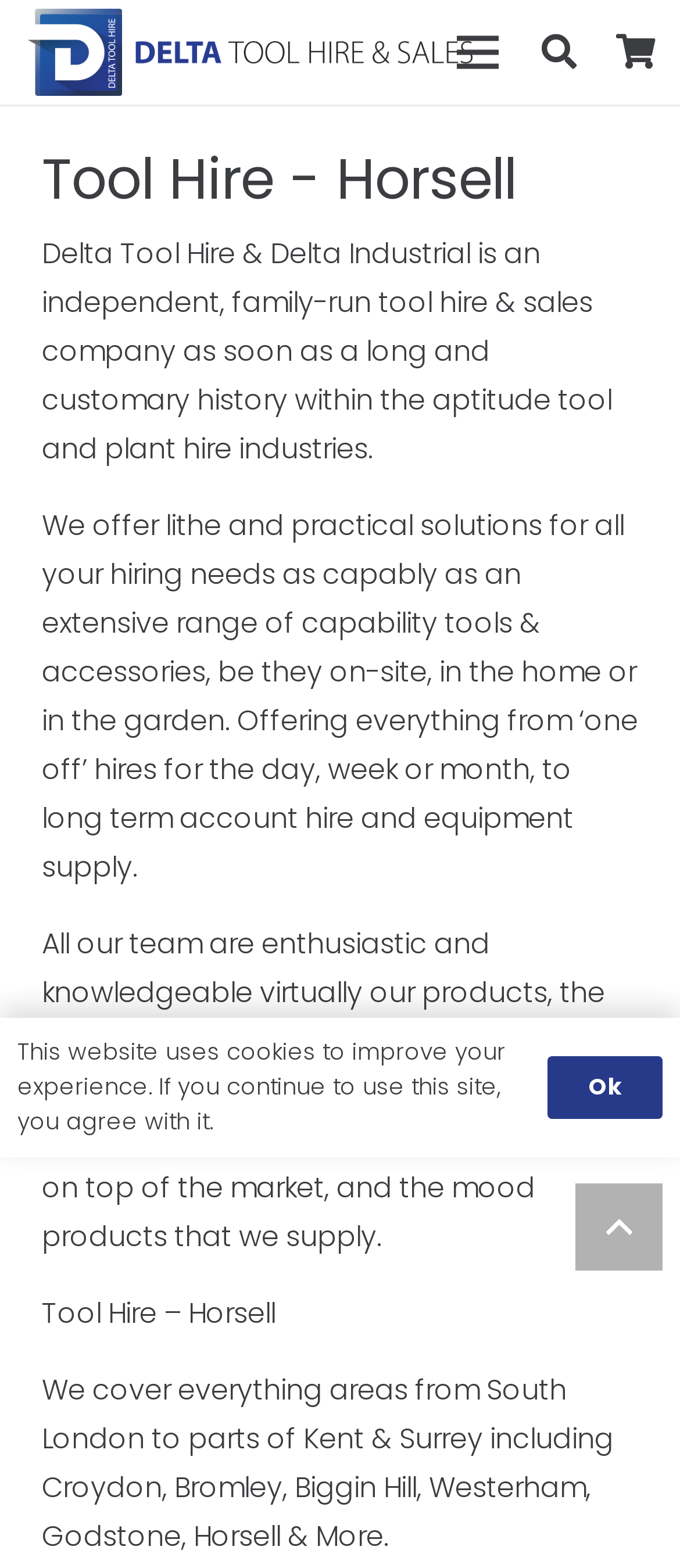What is the name of the location mentioned in the heading?
Offer a detailed and exhaustive answer to the question.

The heading element 'Tool Hire - Horsell' is located near the top of the webpage, and it mentions the location 'Horsell'.